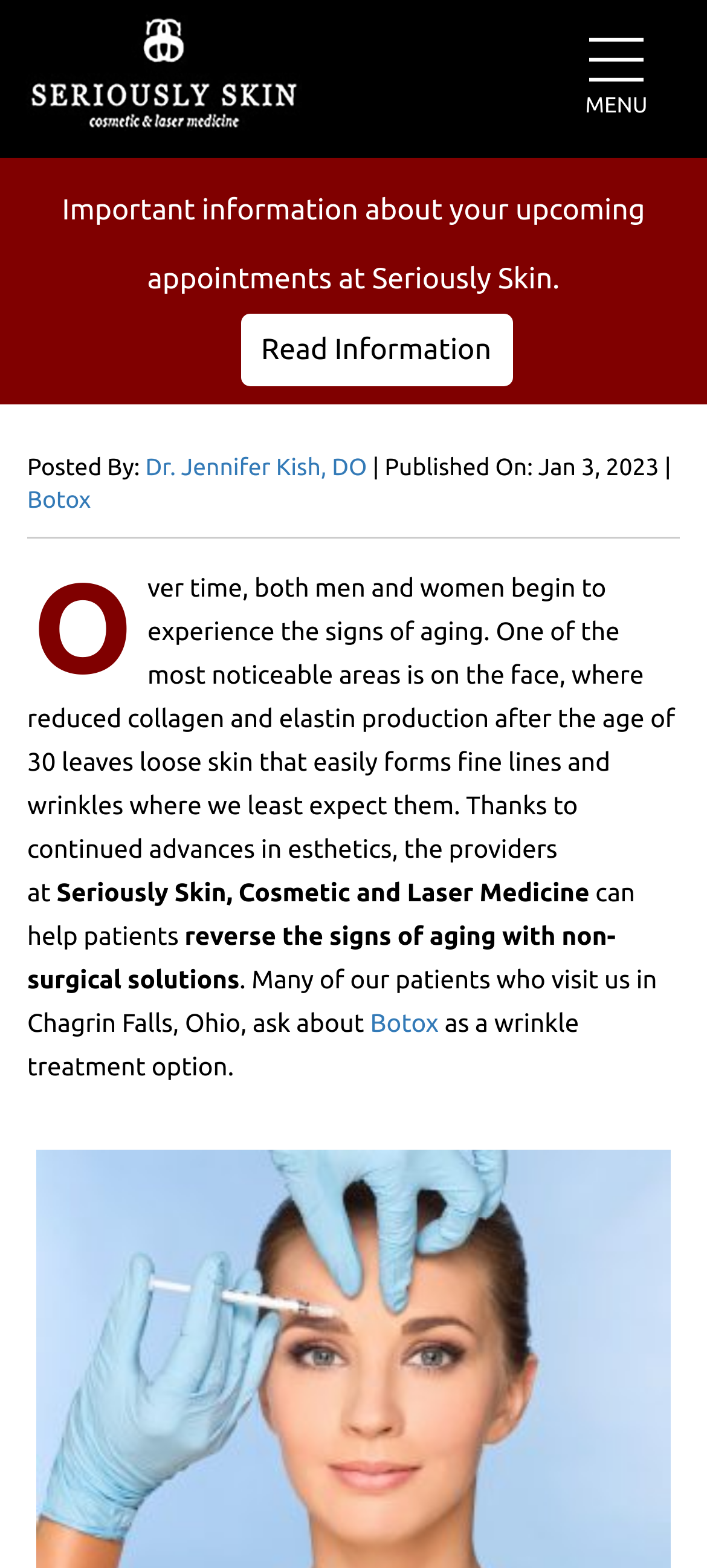What is the name of the cosmetic and laser medicine?
Answer the question with a single word or phrase, referring to the image.

Seriously Skin